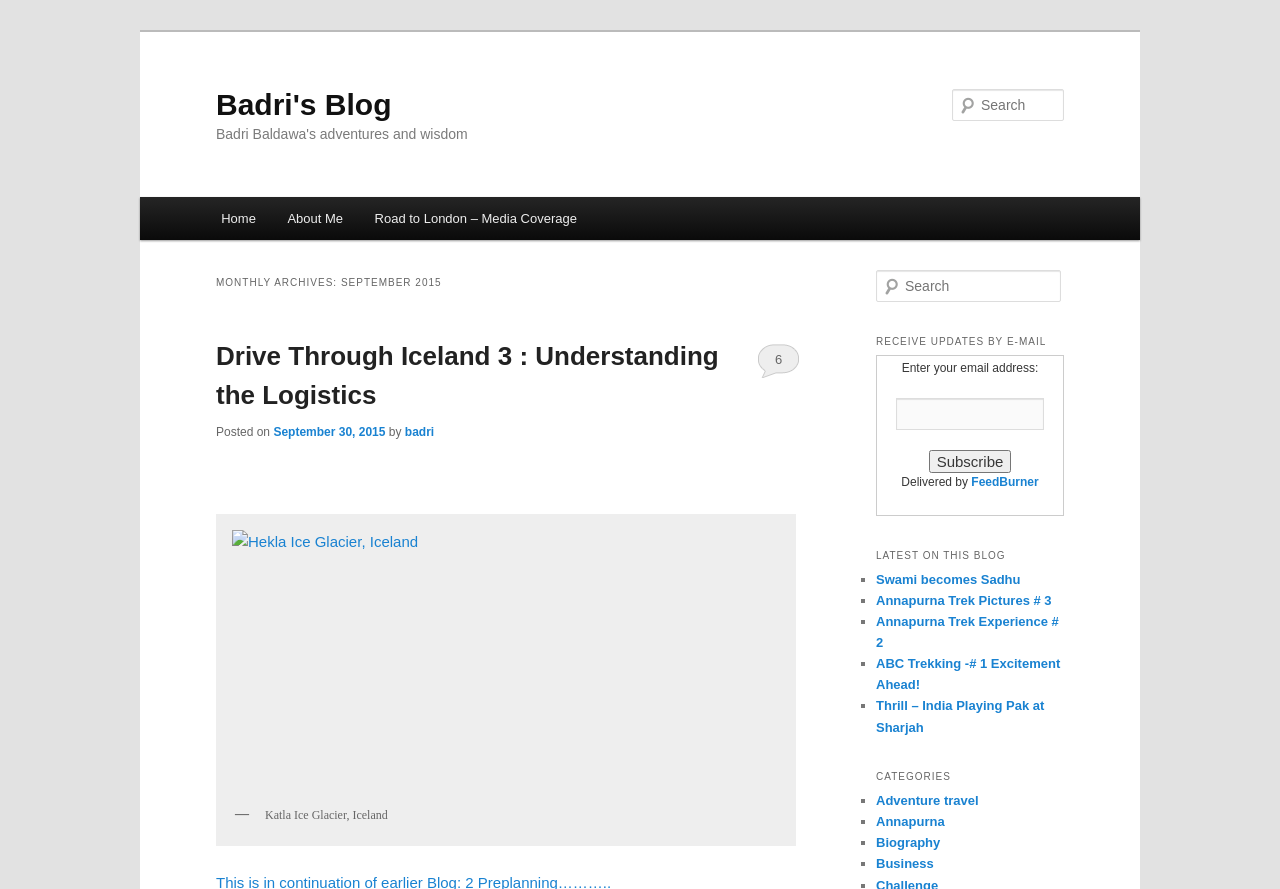How many categories are listed on the webpage?
Look at the image and respond with a one-word or short-phrase answer.

4